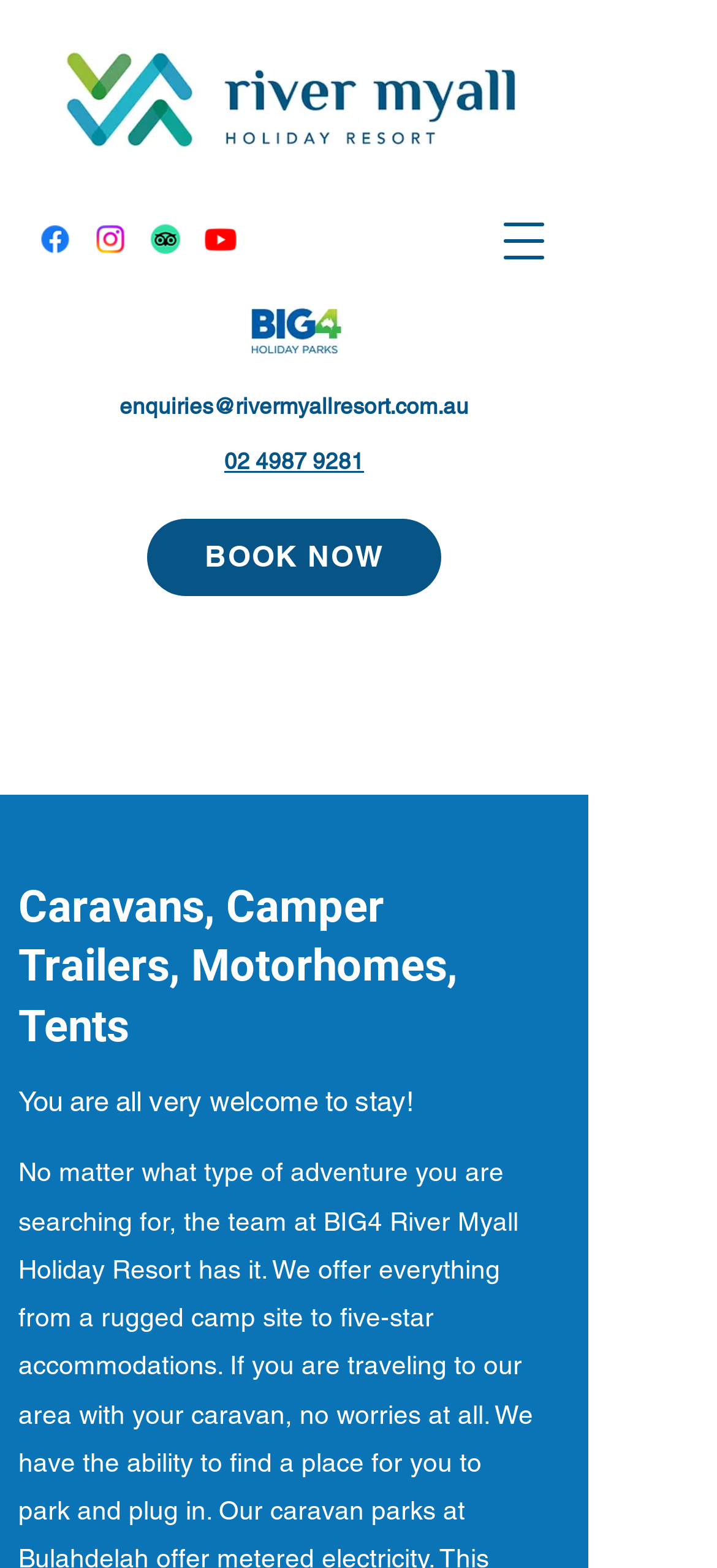Locate the bounding box of the UI element defined by this description: "BOOK NOW". The coordinates should be given as four float numbers between 0 and 1, formatted as [left, top, right, bottom].

[0.205, 0.331, 0.615, 0.38]